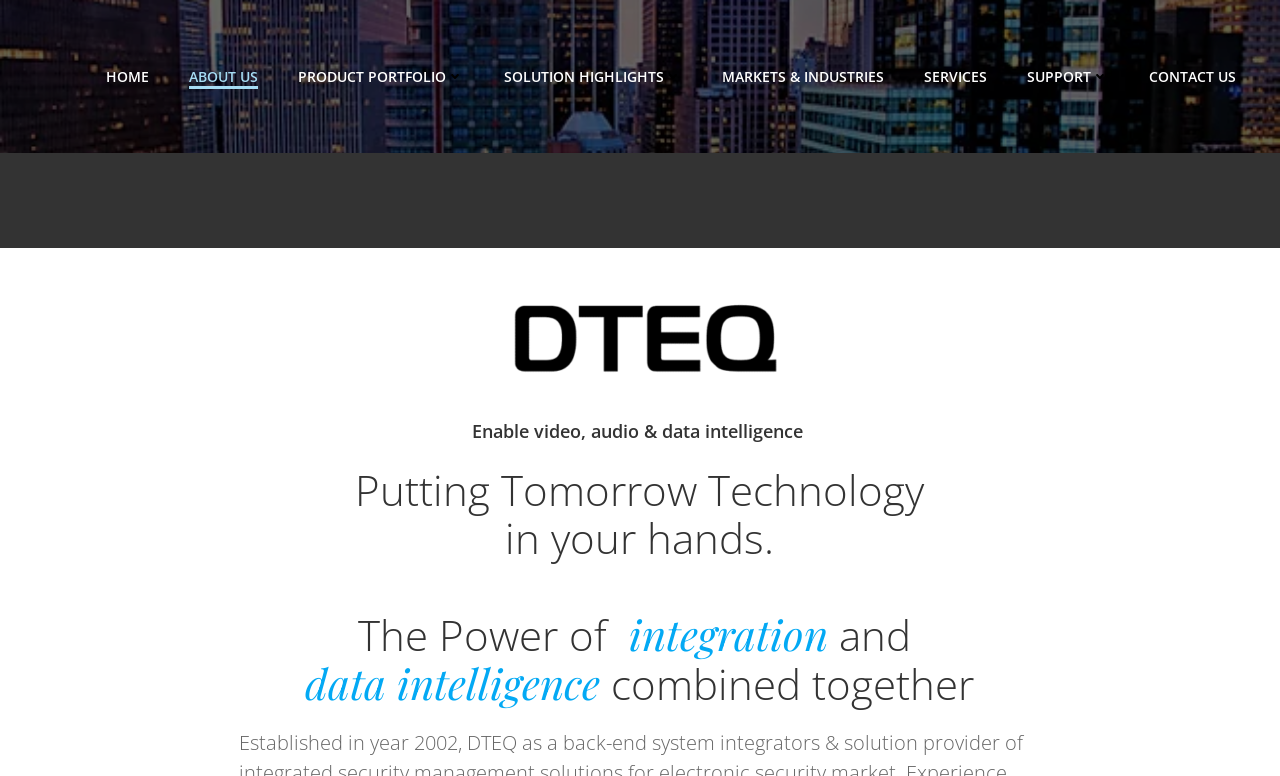Extract the bounding box for the UI element that matches this description: "MARKETS & INDUSTRIES".

[0.564, 0.085, 0.691, 0.112]